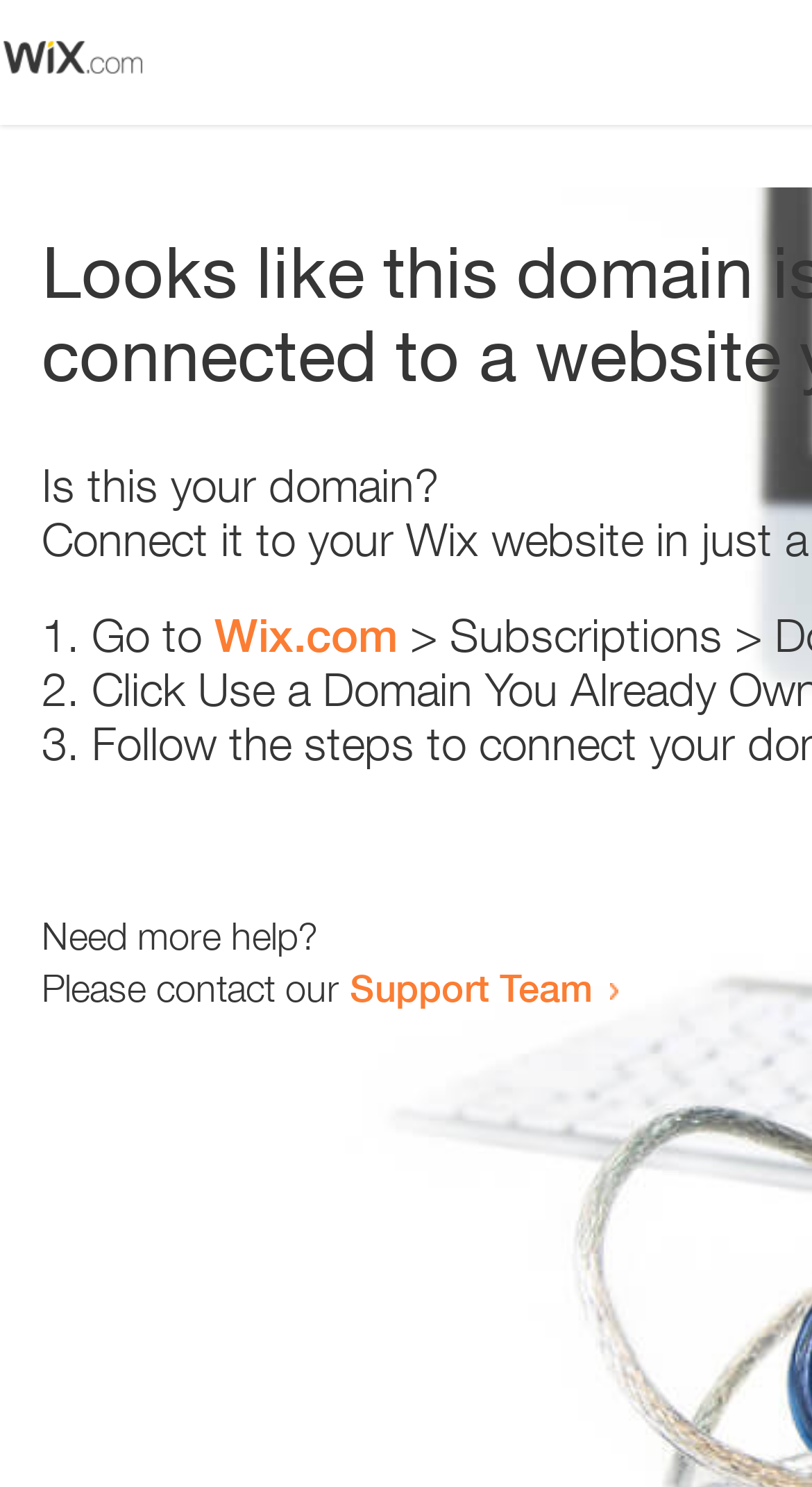What is the first step to take?
Based on the image, answer the question with as much detail as possible.

The webpage provides a list of steps to take, and the first step is indicated by the list marker '1.' followed by the text 'Go to' and a link to 'Wix.com'.